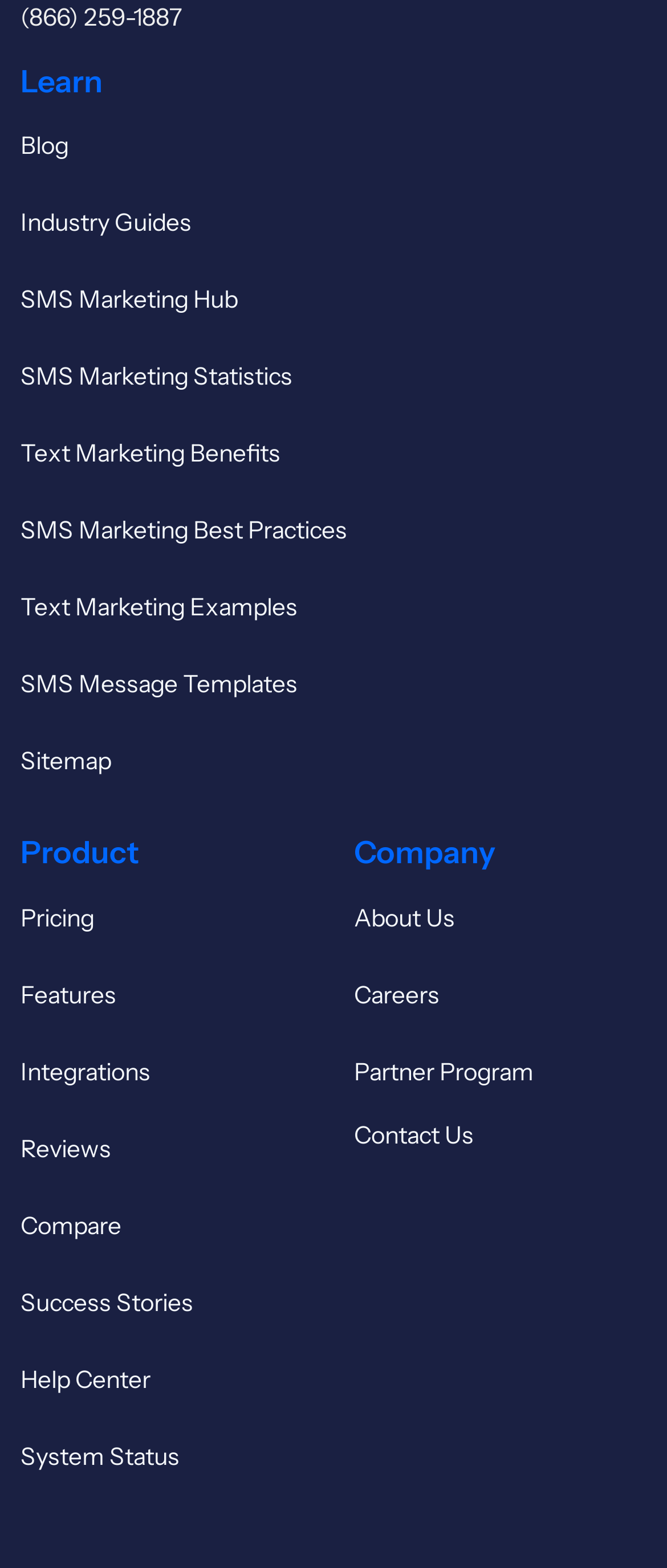Use a single word or phrase to answer the question:
What is the category of 'SMS Marketing Hub'?

Learn